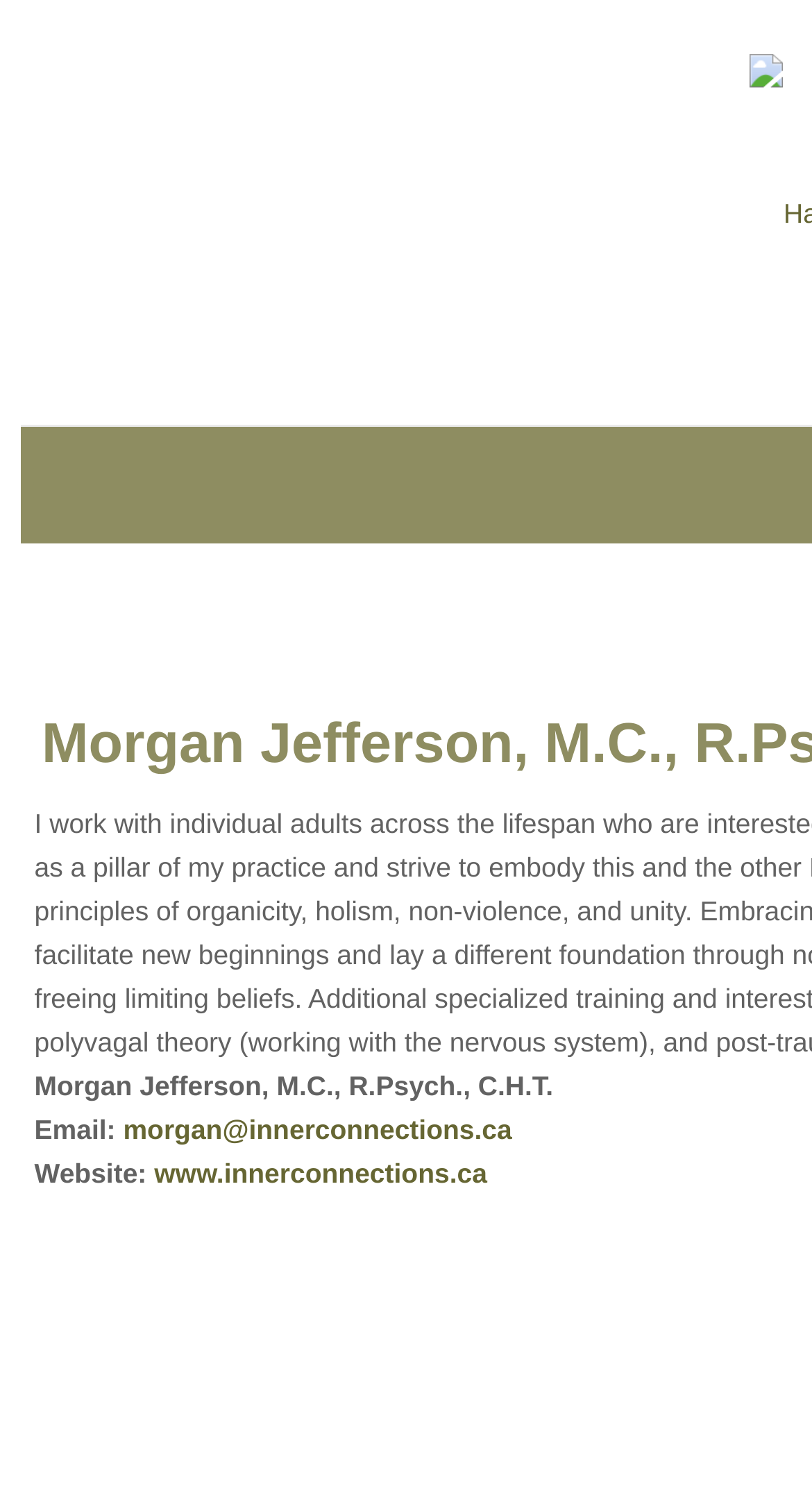Locate the bounding box coordinates of the UI element described by: "www.innerconnections.ca". Provide the coordinates as four float numbers between 0 and 1, formatted as [left, top, right, bottom].

[0.19, 0.77, 0.6, 0.79]